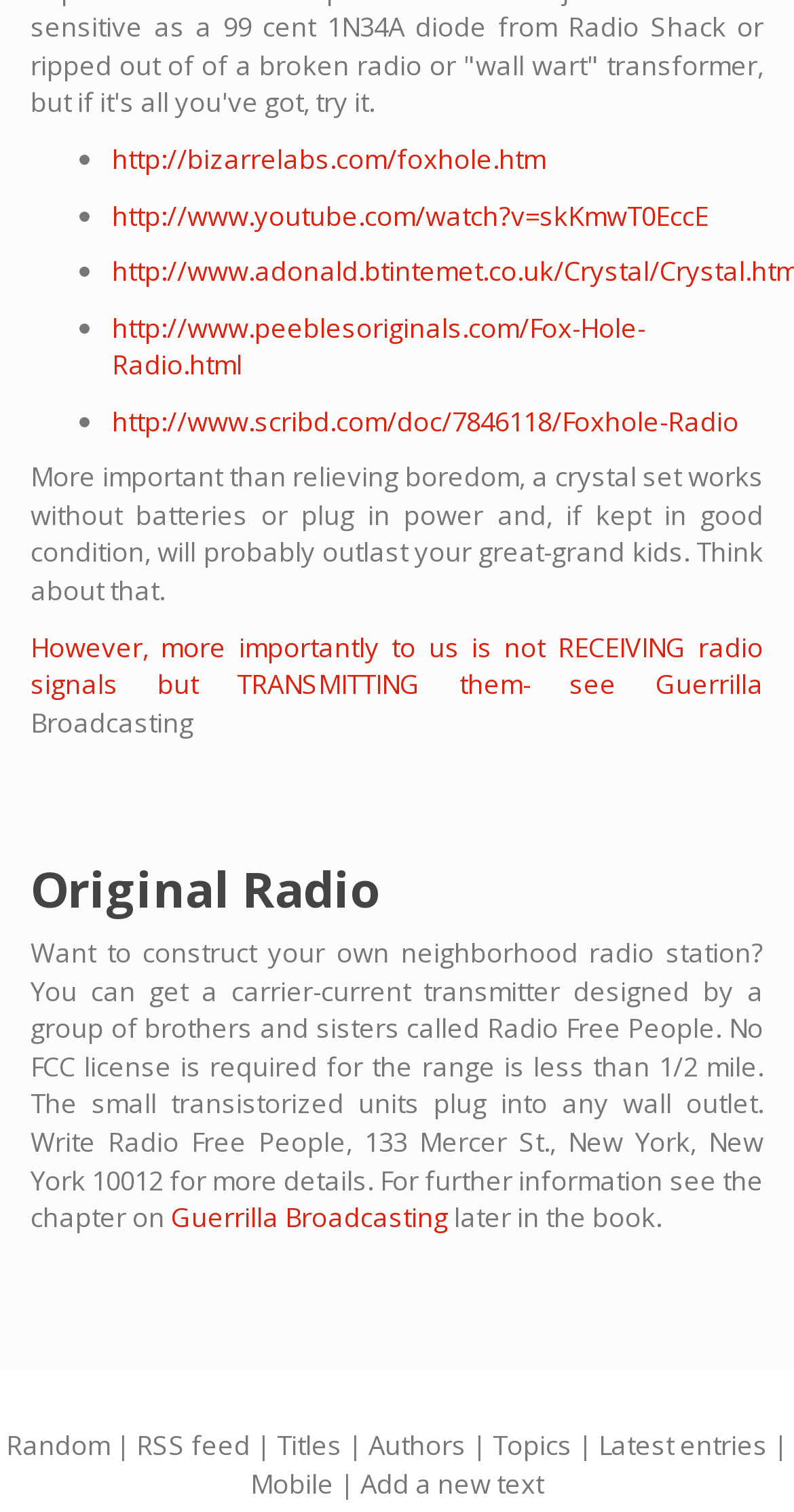How many links are there in the webpage?
Using the visual information from the image, give a one-word or short-phrase answer.

9